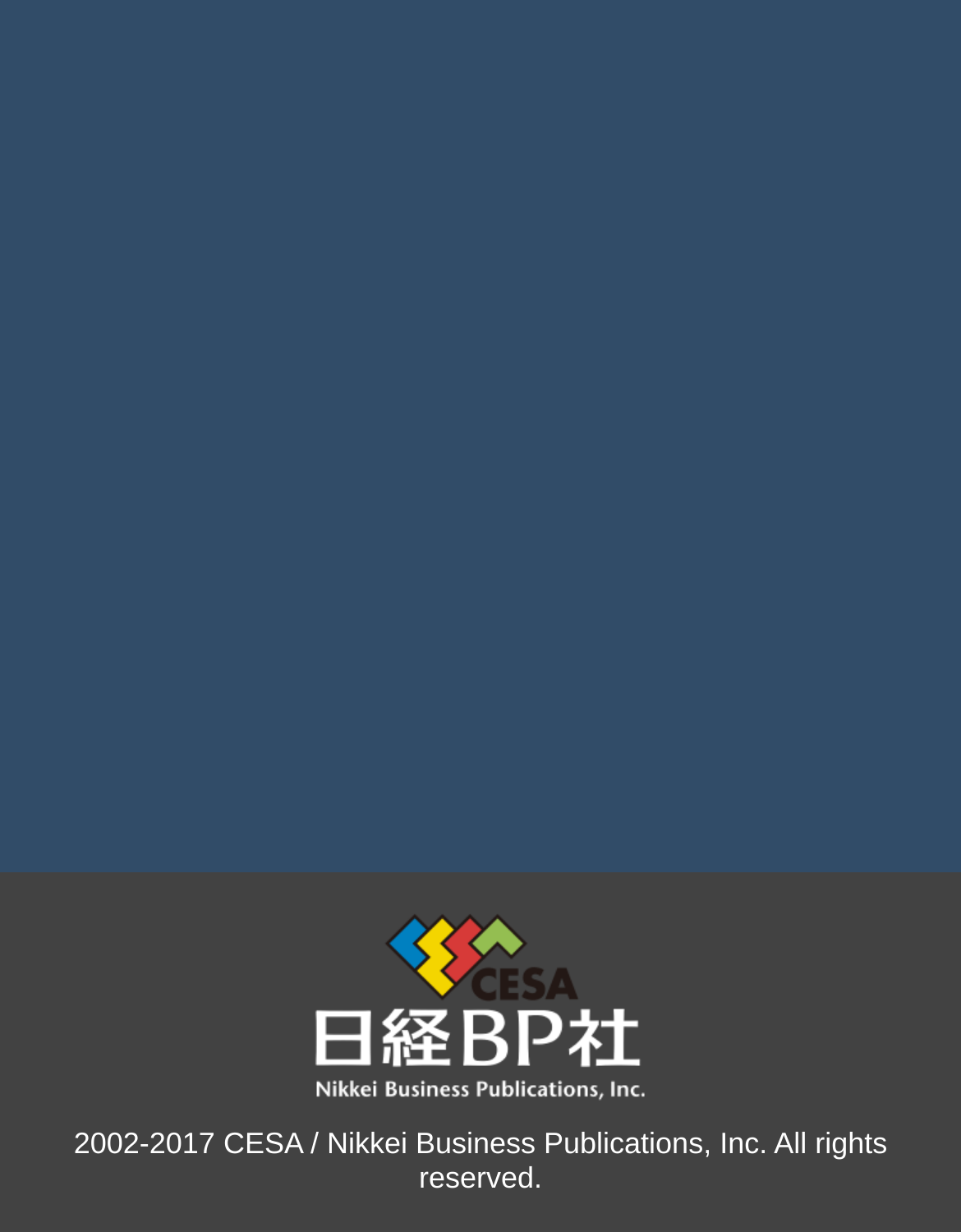What is the first featured event?
Craft a detailed and extensive response to the question.

The first featured event is 'Japan Game Awards' which is a link located at the top of the webpage, indicated by the StaticText 'Featured Events'.